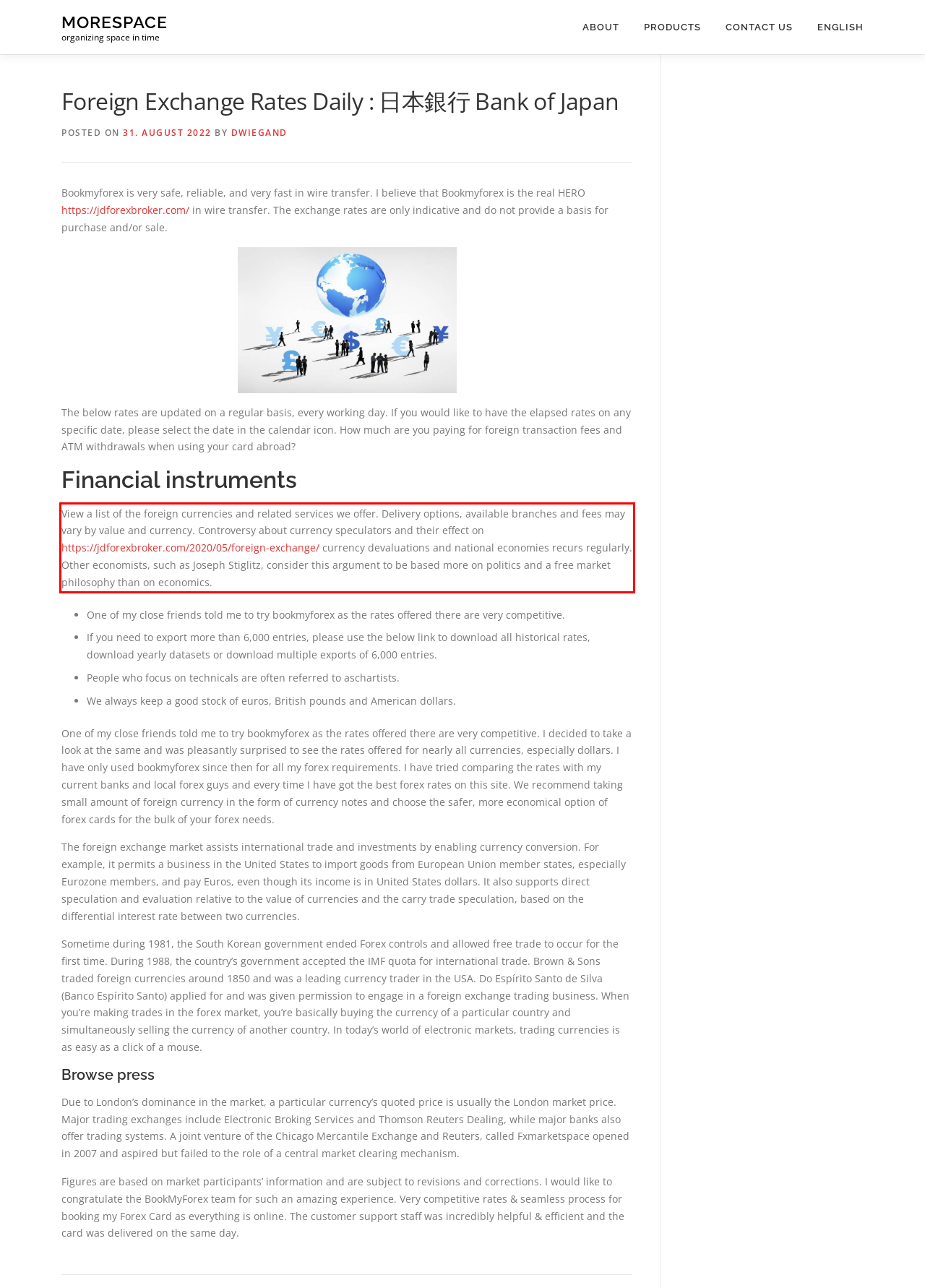Identify the red bounding box in the webpage screenshot and perform OCR to generate the text content enclosed.

View a list of the foreign currencies and related services we offer. Delivery options, available branches and fees may vary by value and currency. Controversy about currency speculators and their effect on https://jdforexbroker.com/2020/05/foreign-exchange/ currency devaluations and national economies recurs regularly. Other economists, such as Joseph Stiglitz, consider this argument to be based more on politics and a free market philosophy than on economics.